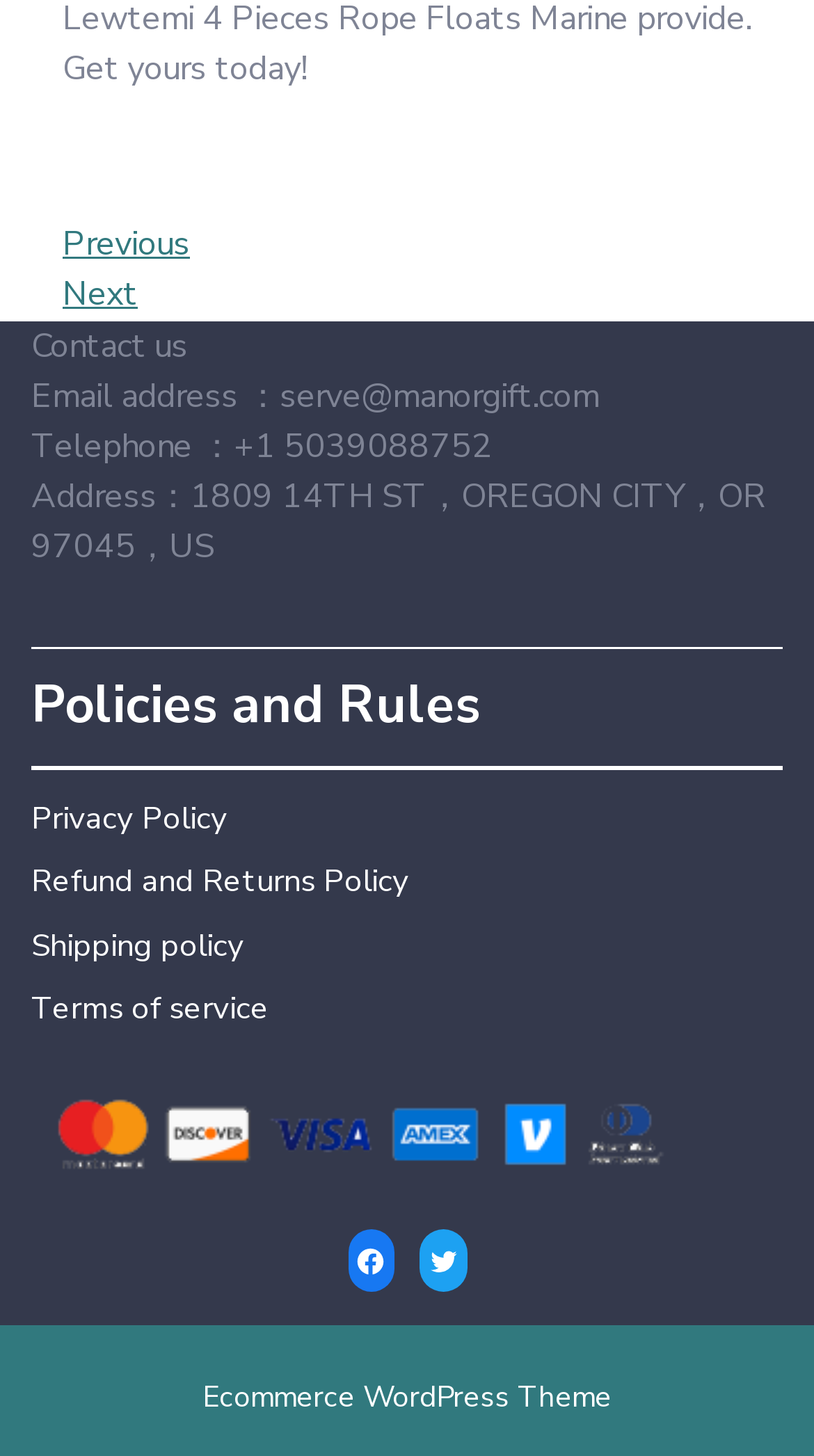Locate the bounding box coordinates of the area that needs to be clicked to fulfill the following instruction: "Contact us". The coordinates should be in the format of four float numbers between 0 and 1, namely [left, top, right, bottom].

[0.038, 0.222, 0.231, 0.253]